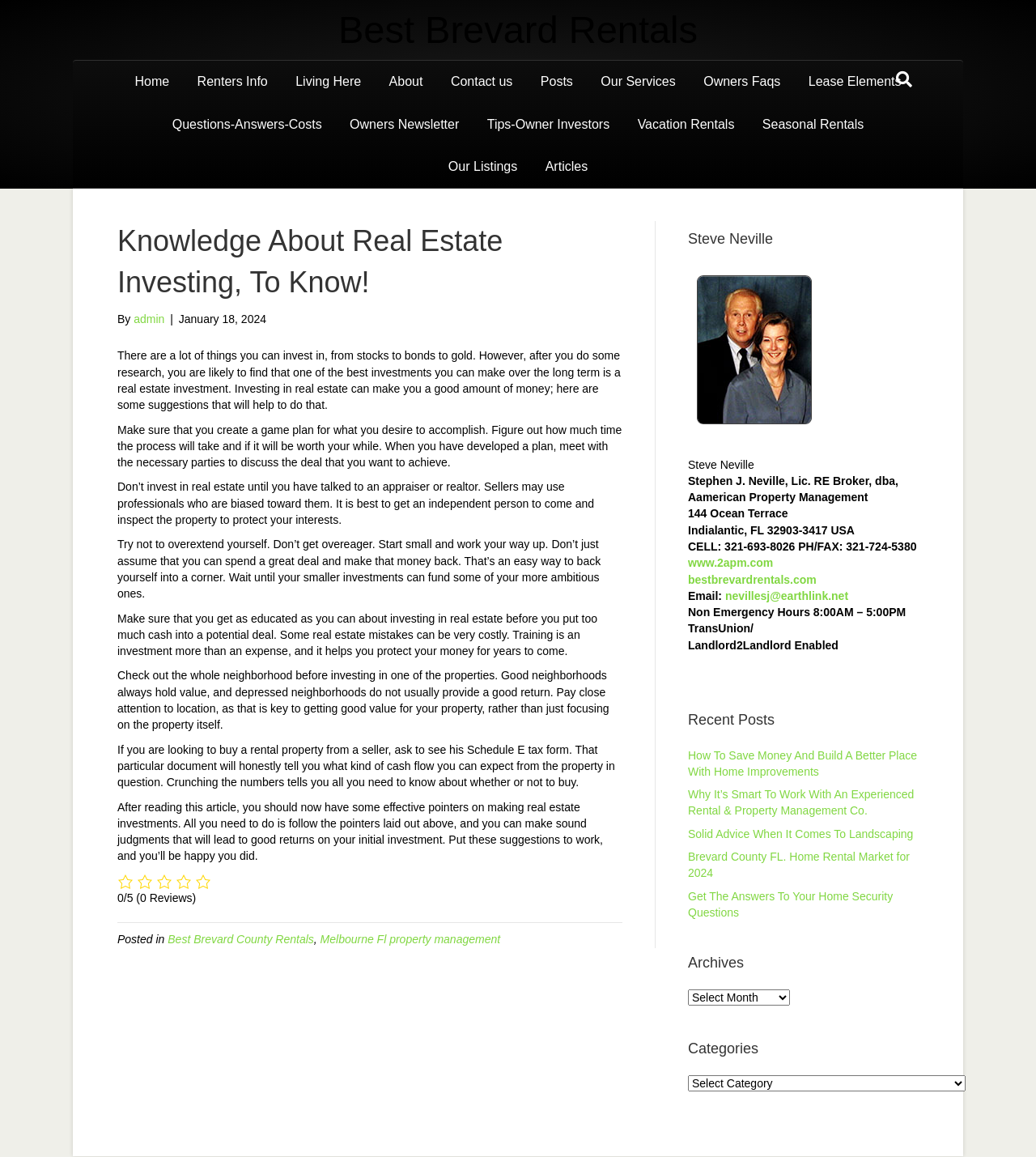What is the location of the property management company?
Refer to the screenshot and answer in one word or phrase.

Indialantic, FL 32903-3417 USA